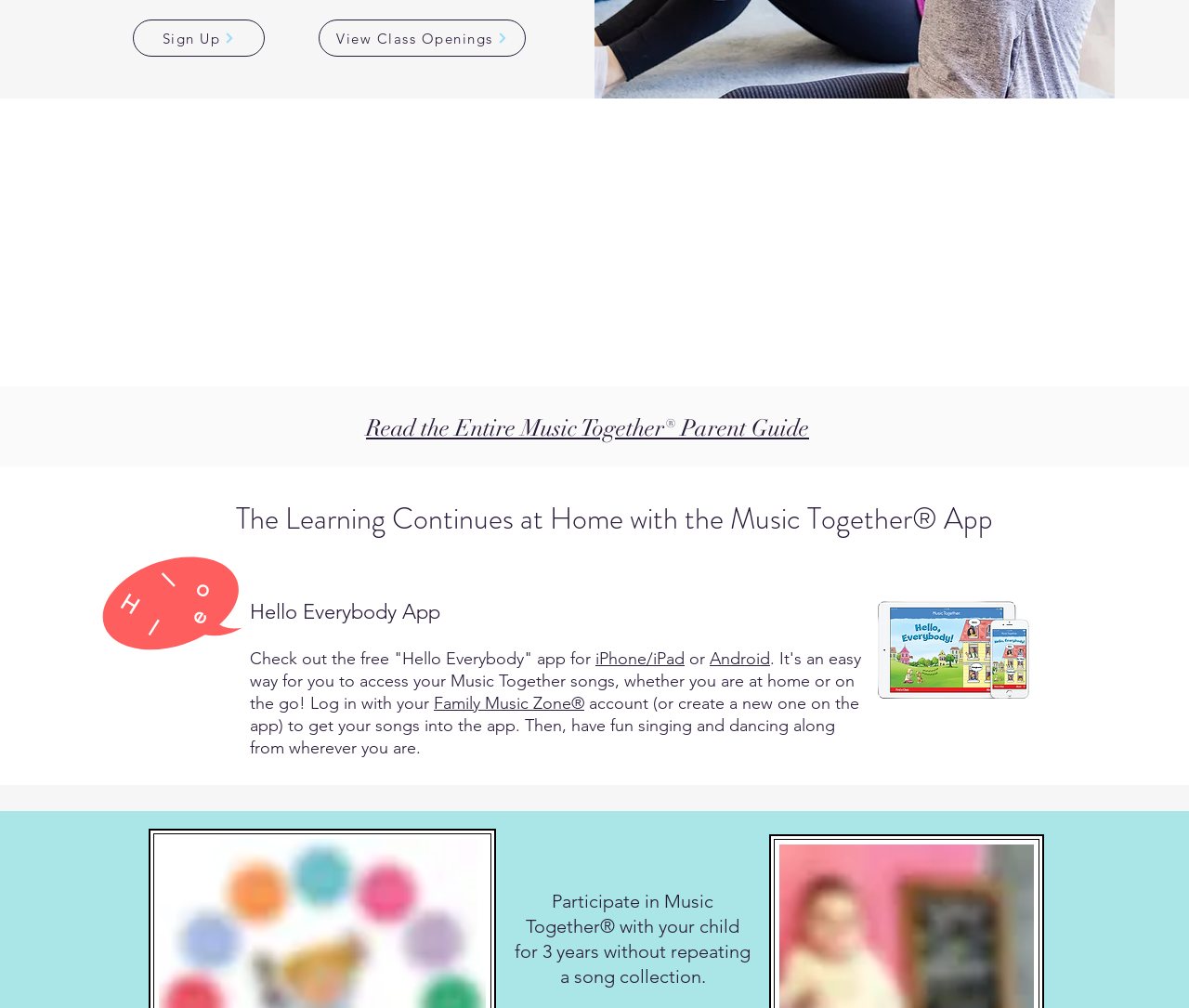Could you highlight the region that needs to be clicked to execute the instruction: "Sign up"?

[0.112, 0.019, 0.223, 0.056]